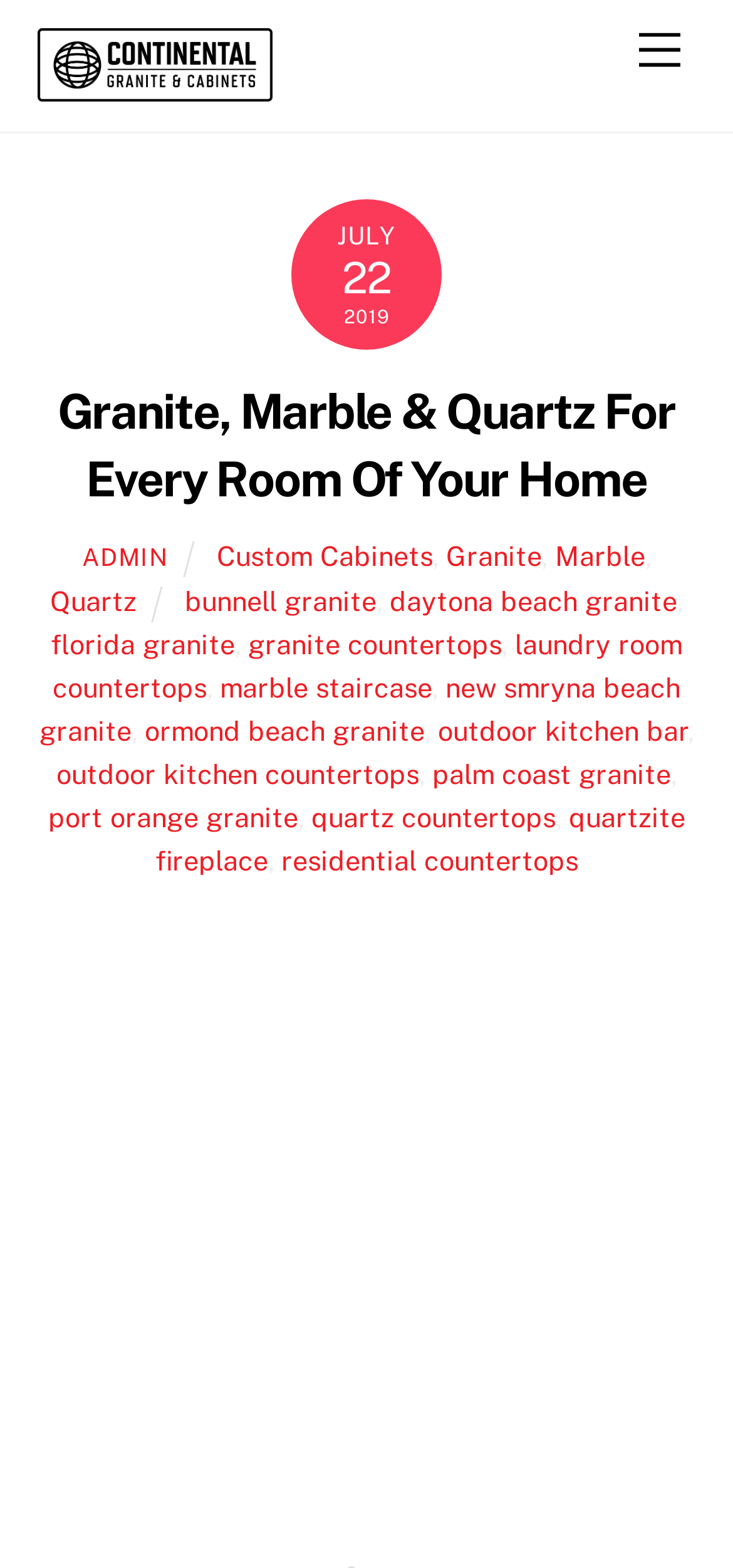Please find the bounding box coordinates of the element's region to be clicked to carry out this instruction: "Click on the 'Menu' link".

[0.847, 0.009, 0.95, 0.056]